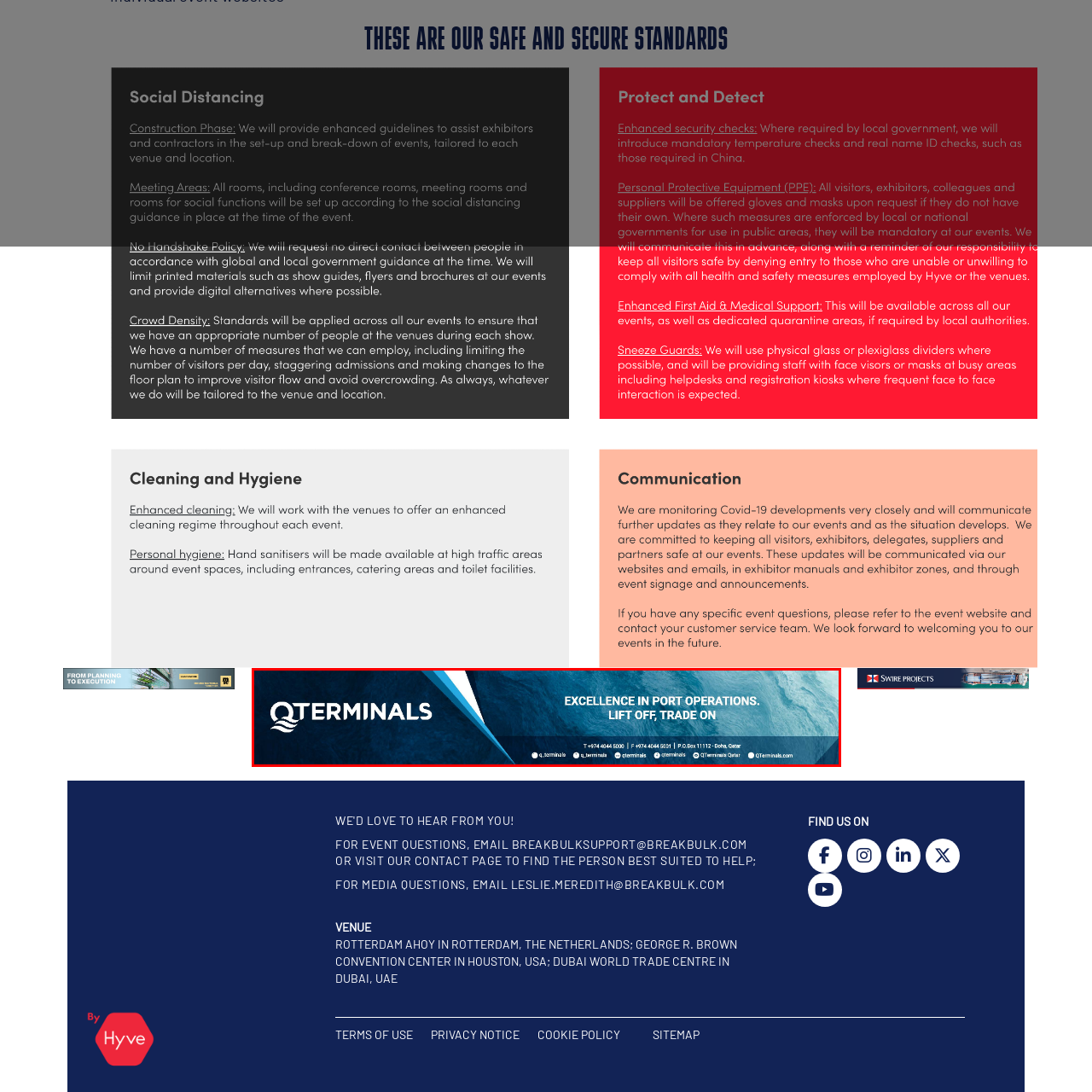Look at the area marked with a blue rectangle, What is the dominant color tone of the banner? 
Provide your answer using a single word or phrase.

Blue